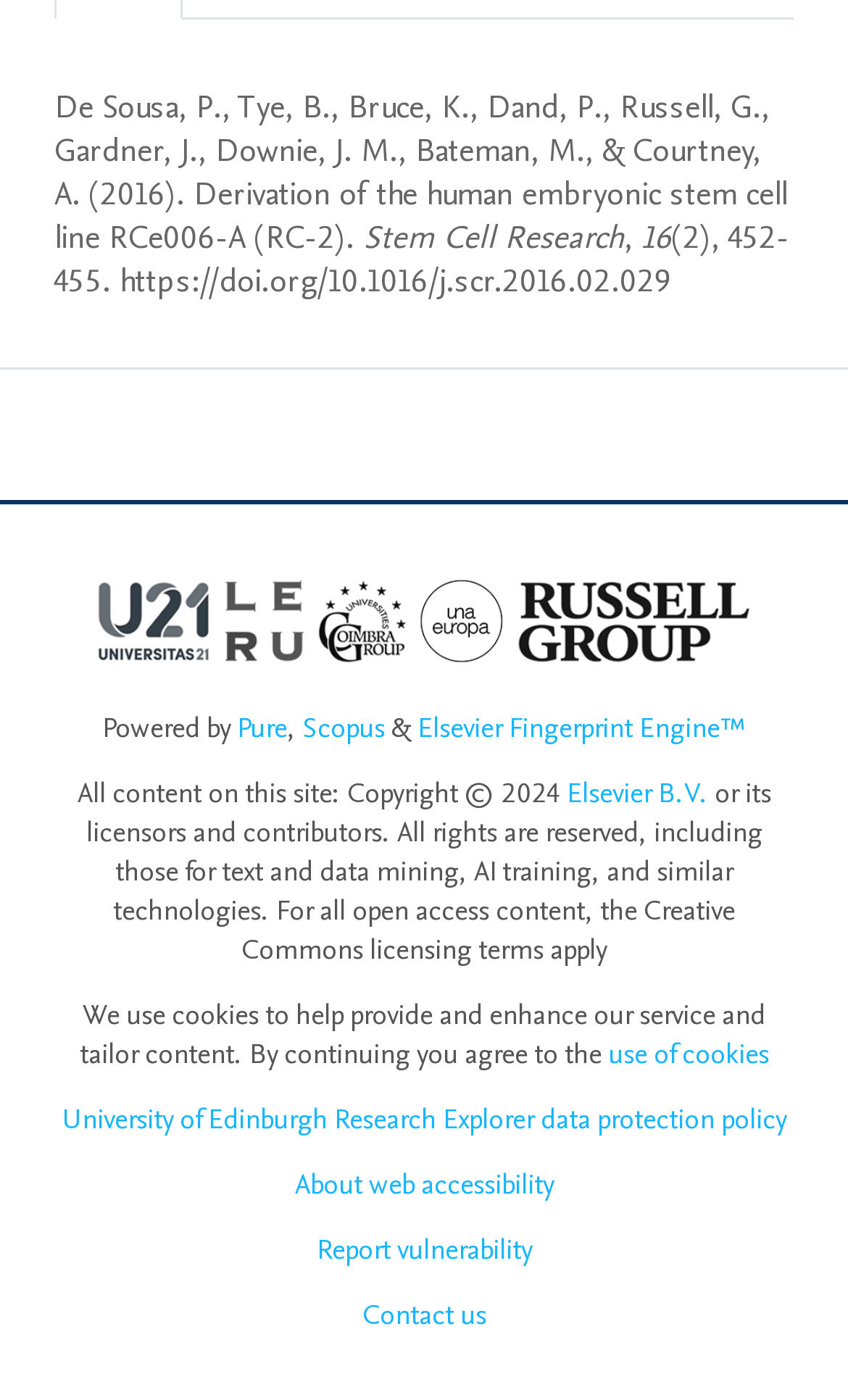Given the description of the UI element: "Report vulnerability", predict the bounding box coordinates in the form of [left, top, right, bottom], with each value being a float between 0 and 1.

[0.373, 0.879, 0.627, 0.907]